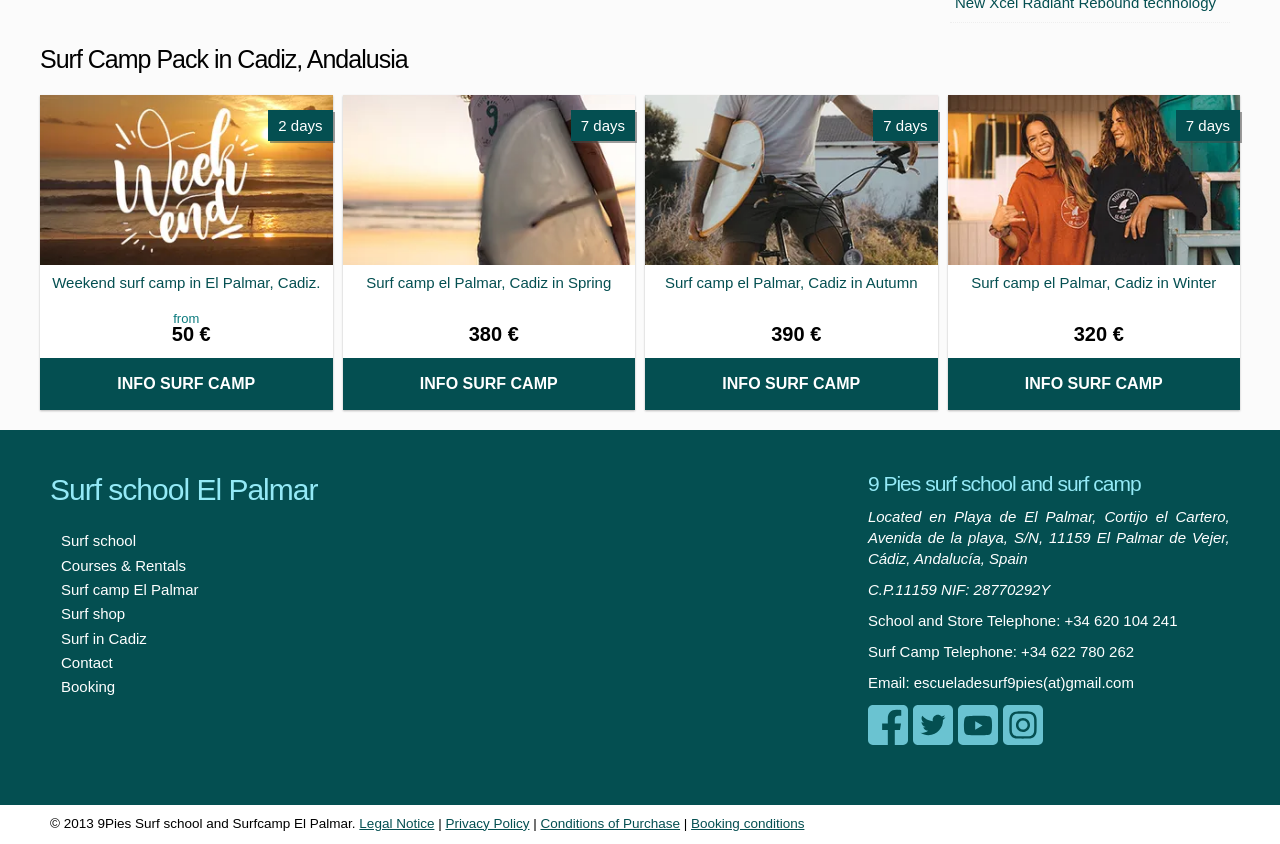What is the email address of the surf school?
Based on the image, give a concise answer in the form of a single word or short phrase.

escueladesurf9pies(at)gmail.com